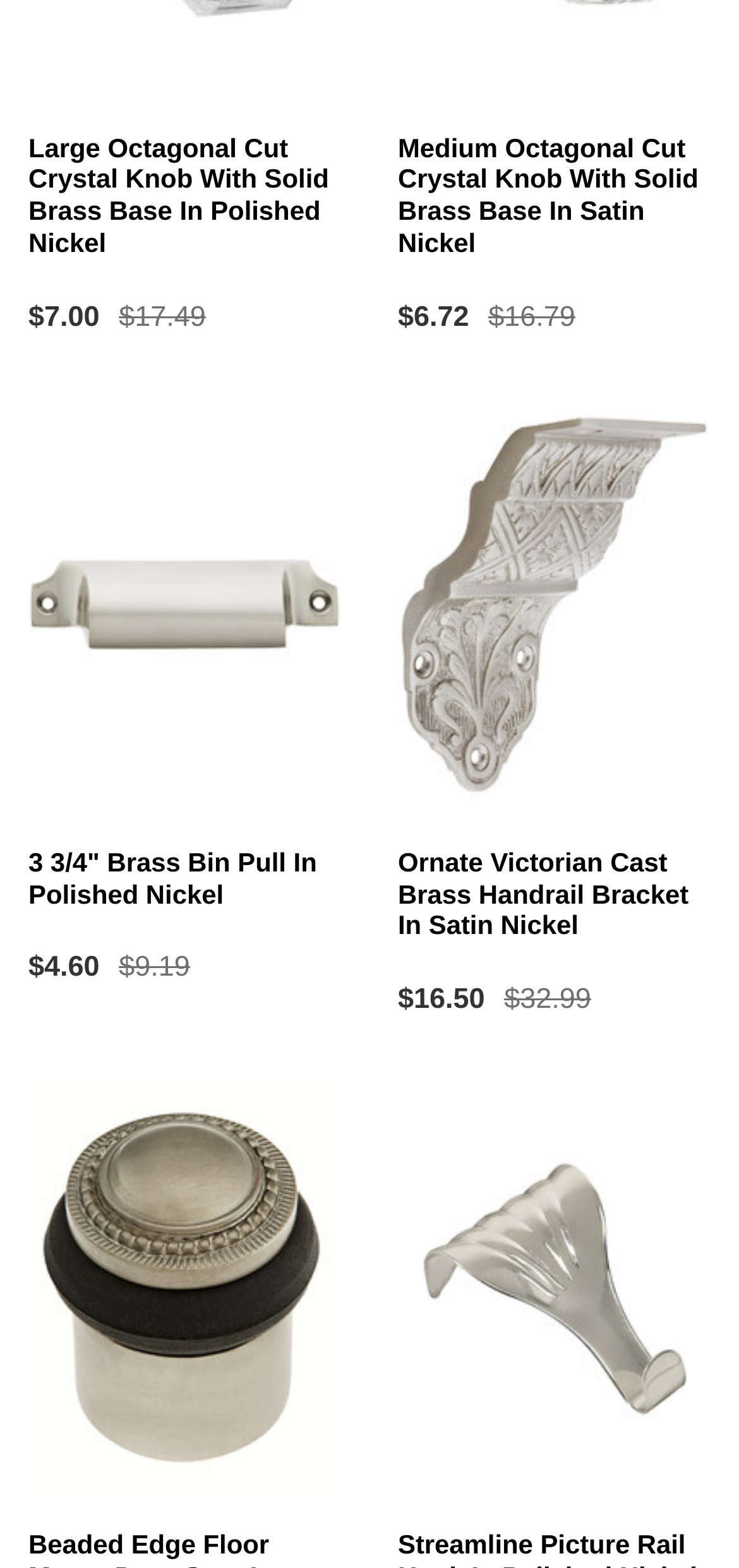What is the finish of the Ornate Victorian Cast Brass Handrail Bracket?
Based on the visual content, answer with a single word or a brief phrase.

Satin Nickel